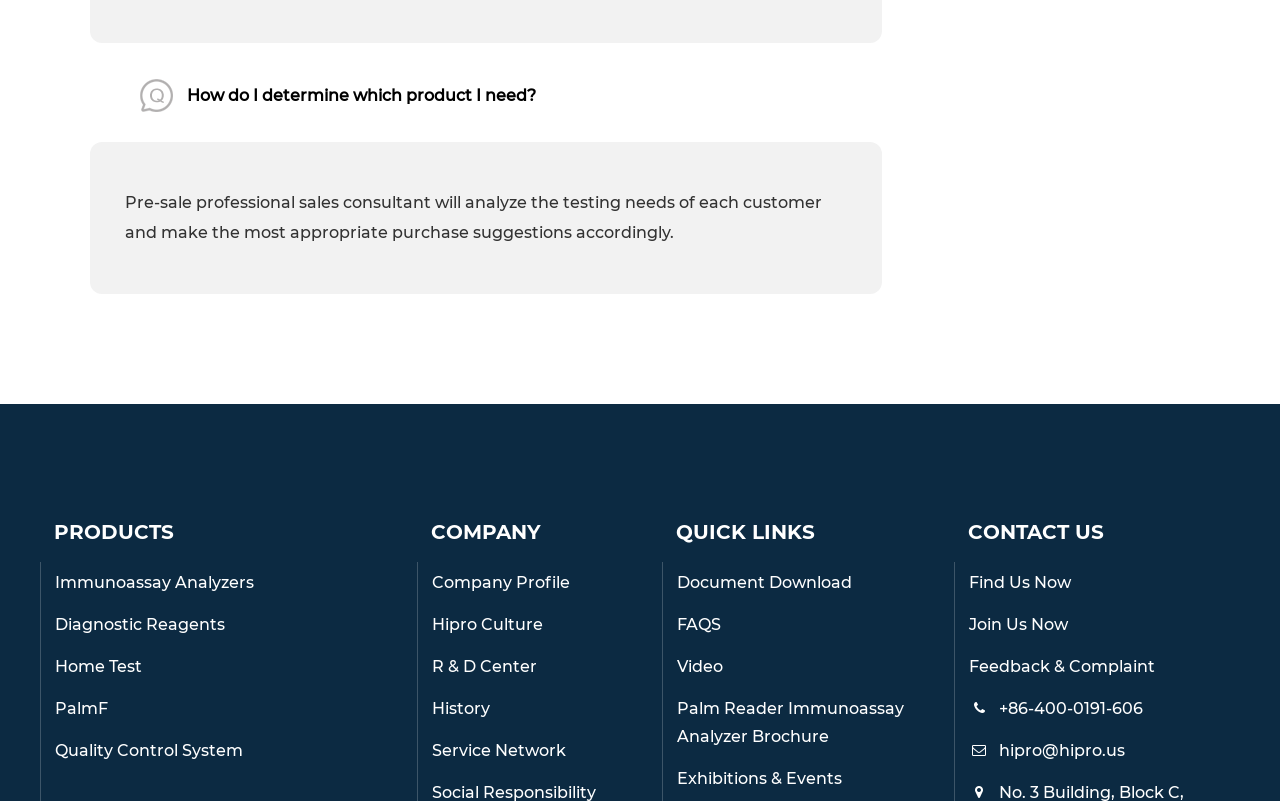Kindly determine the bounding box coordinates for the area that needs to be clicked to execute this instruction: "Click on PRODUCTS".

[0.031, 0.649, 0.326, 0.679]